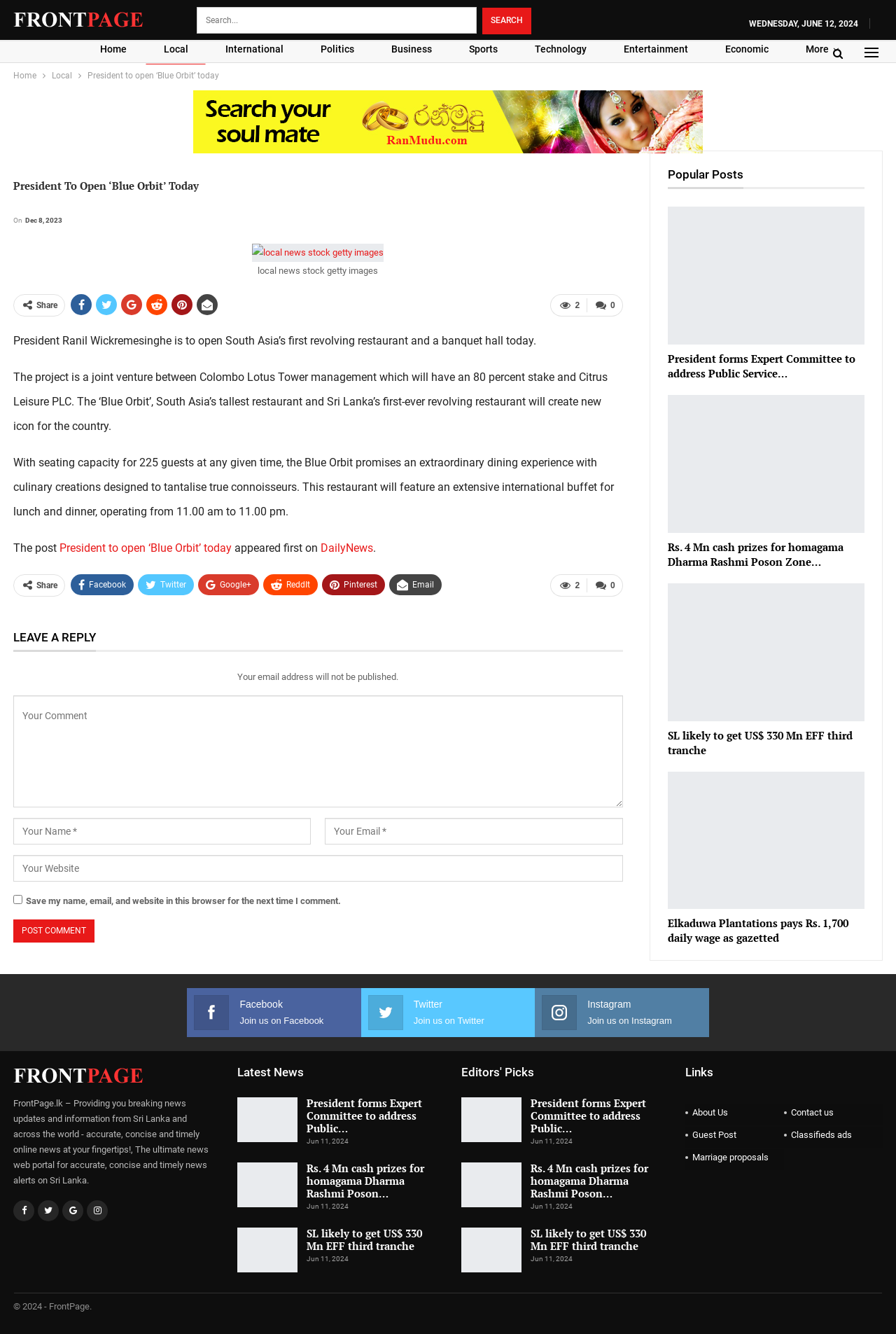Specify the bounding box coordinates of the area to click in order to execute this command: 'Open the article'. The coordinates should consist of four float numbers ranging from 0 to 1, and should be formatted as [left, top, right, bottom].

[0.015, 0.113, 0.695, 0.453]